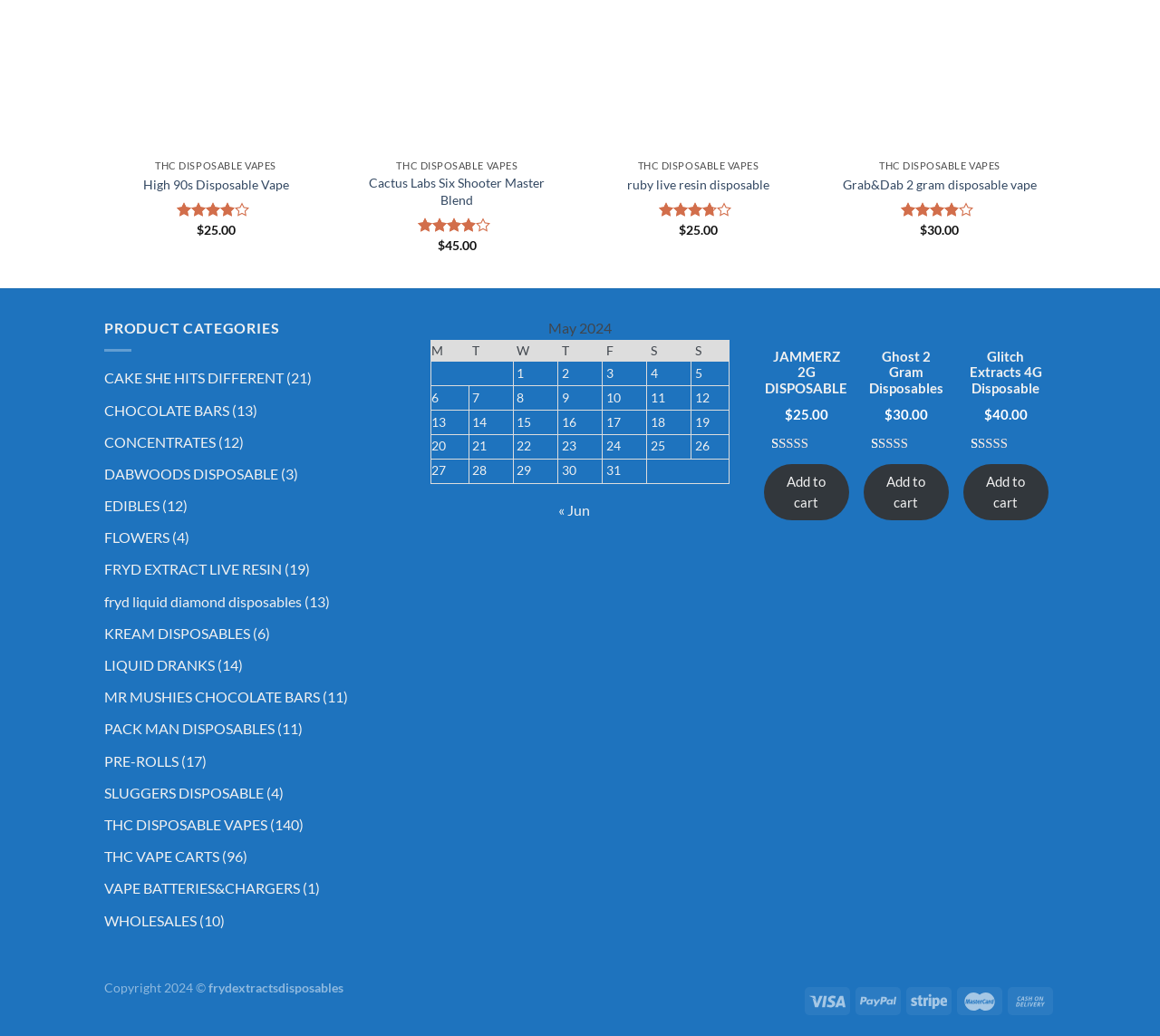Please find the bounding box coordinates in the format (top-left x, top-left y, bottom-right x, bottom-right y) for the given element description. Ensure the coordinates are floating point numbers between 0 and 1. Description: Grab&Dab 2 gram disposable vape

[0.726, 0.17, 0.894, 0.187]